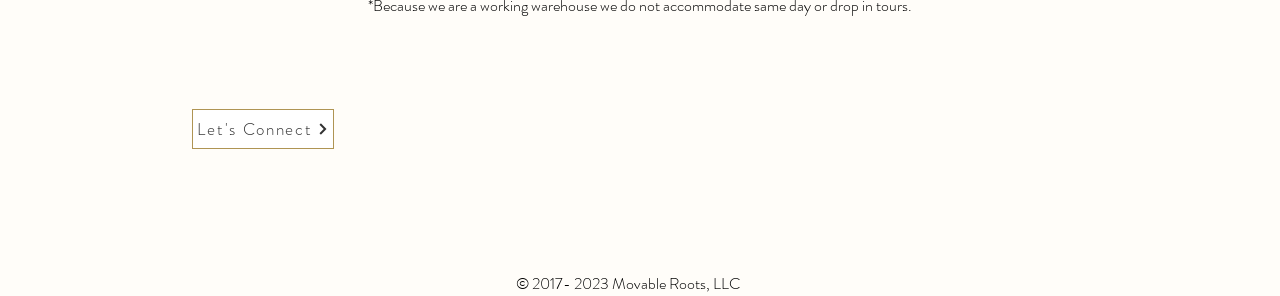What is the name of the map service used on this webpage?
Your answer should be a single word or phrase derived from the screenshot.

Google Maps